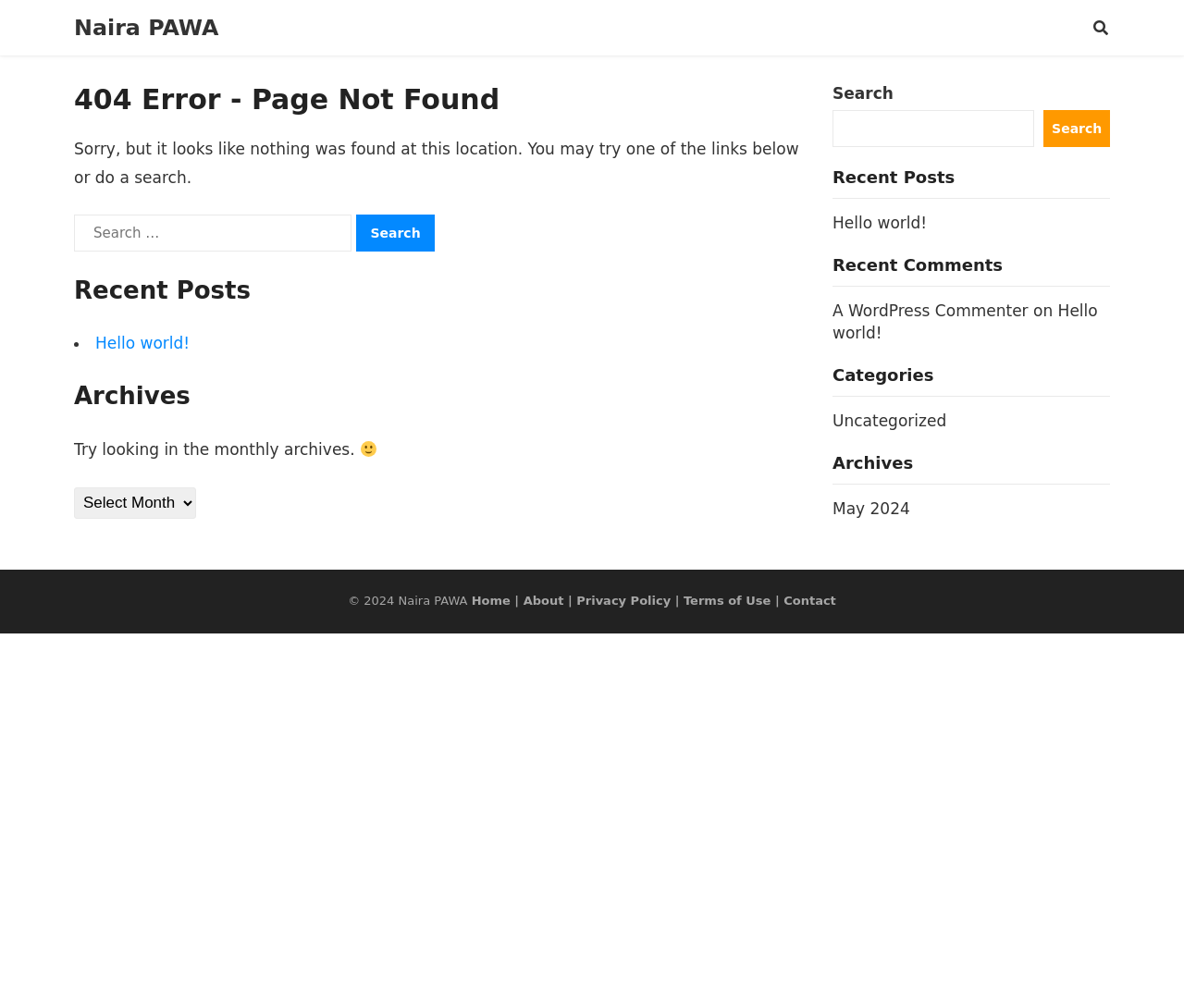Determine the coordinates of the bounding box for the clickable area needed to execute this instruction: "Click on the recent post 'Hello world!'".

[0.08, 0.331, 0.16, 0.35]